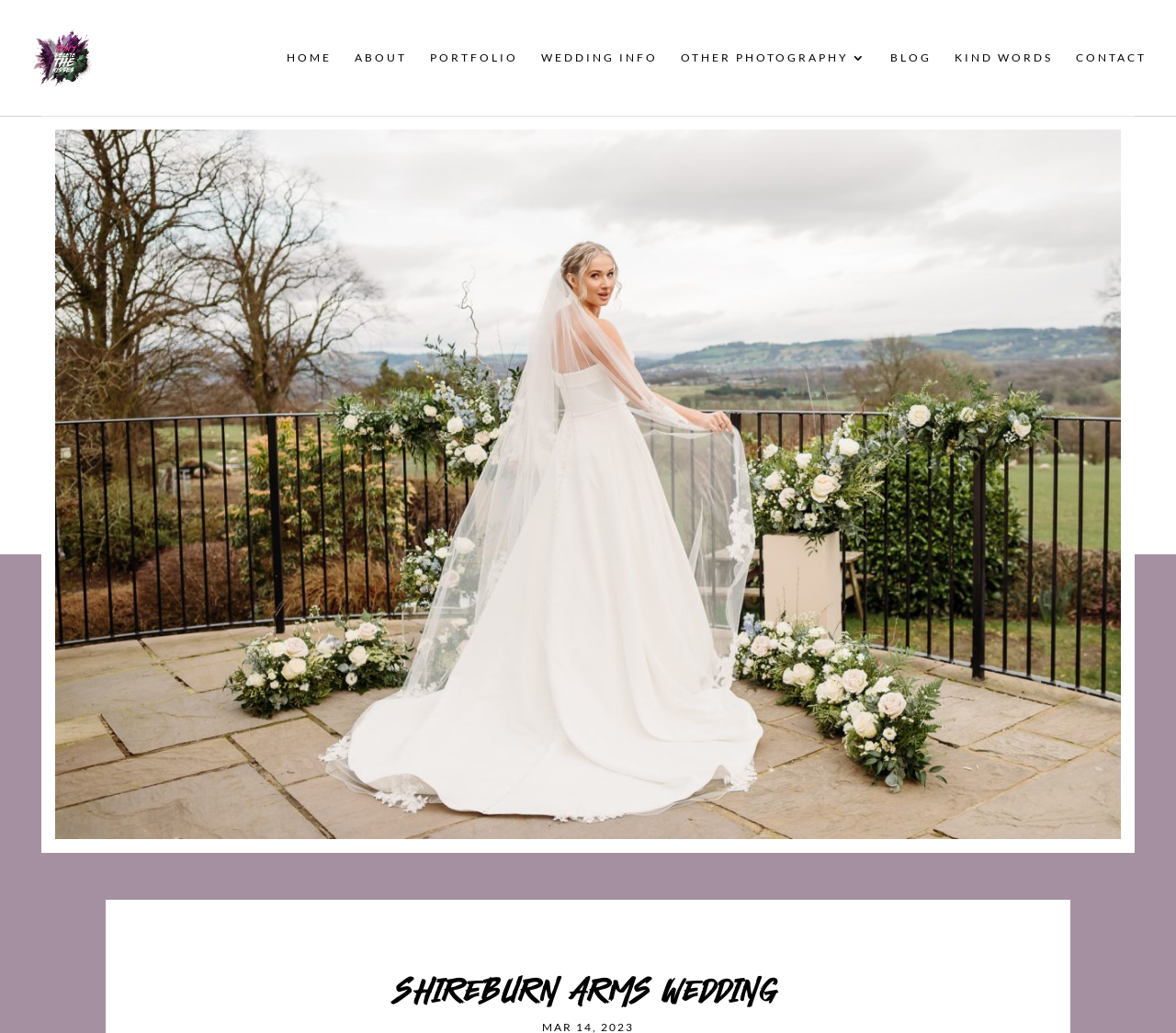Produce a meticulous description of the webpage.

The webpage appears to be a wedding photographer's website, specifically showcasing a wedding event at Shireburn Arms. At the top left, there is a logo that combines a link and an image, both labeled "Lancashire Wedding Photographer - Dont Delete The Kisses". 

Below the logo, there is a navigation menu consisting of 7 links: "HOME", "ABOUT", "PORTFOLIO", "WEDDING INFO", "OTHER PHOTOGRAPHY 3", "BLOG", and "KIND WORDS", followed by "CONTACT" at the far right. These links are aligned horizontally and positioned near the top of the page.

The main content of the webpage features a large image that occupies most of the page, spanning from the top right to the bottom right. This image likely showcases a wedding scene or a related photograph.

At the bottom of the page, there is a prominent heading that reads "SHIREBURN ARMS WEDDING", which suggests that the webpage is focused on a specific wedding event or showcase at Shireburn Arms.